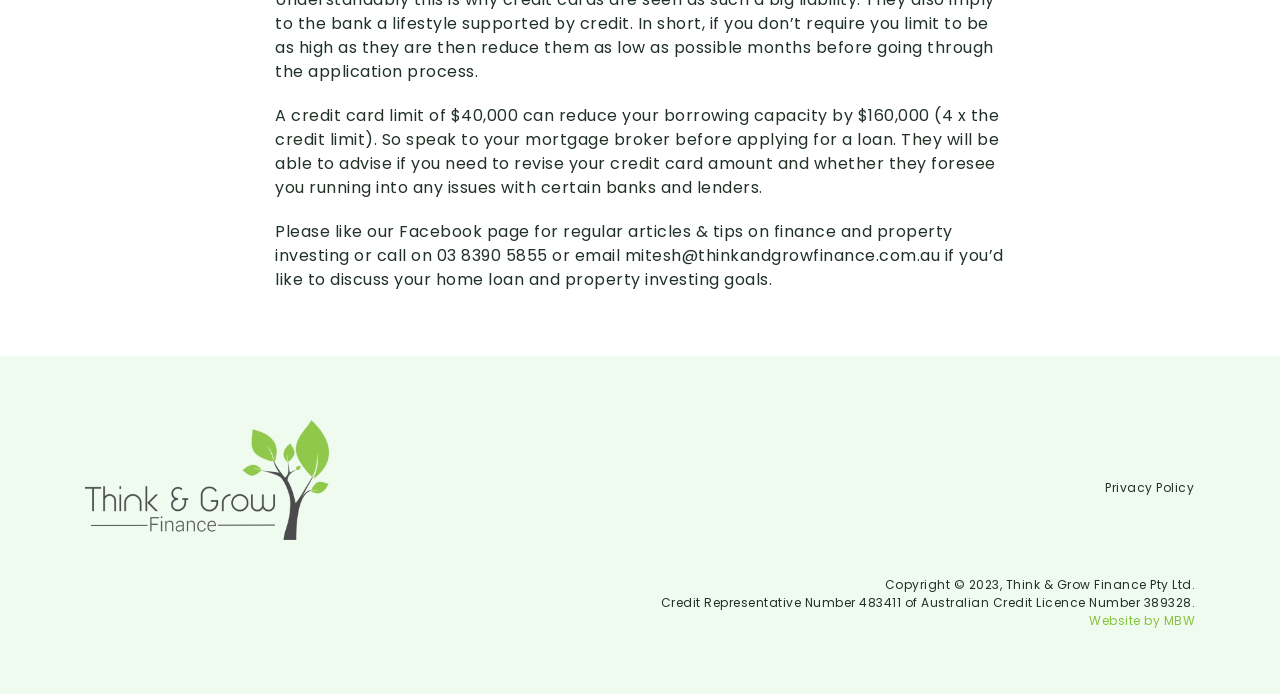Give a concise answer using only one word or phrase for this question:
What is the year of the copyright of Think & Grow Finance Pty Ltd?

2023